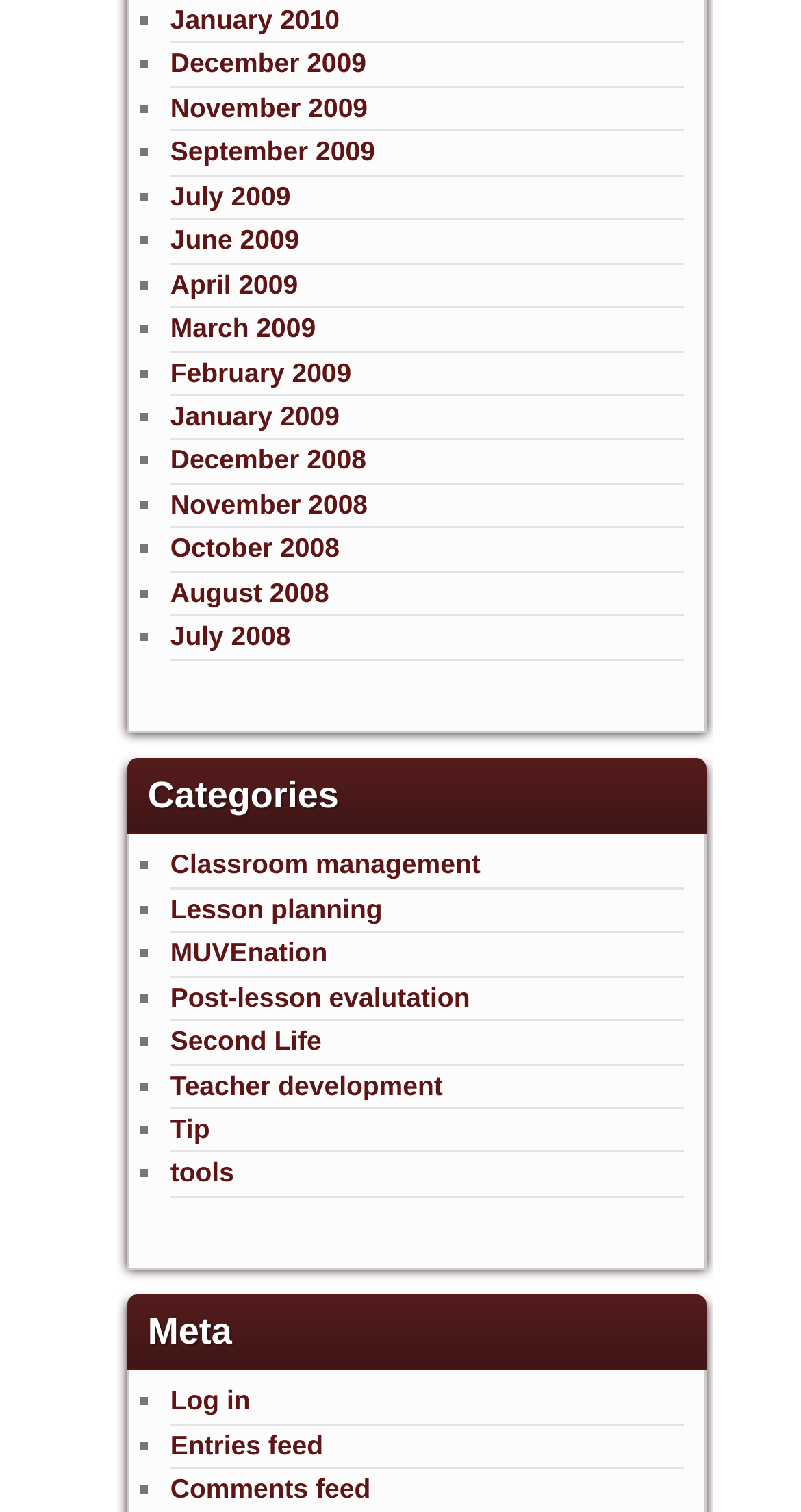Please provide a brief answer to the question using only one word or phrase: 
What is the last category listed under 'Categories'?

tools